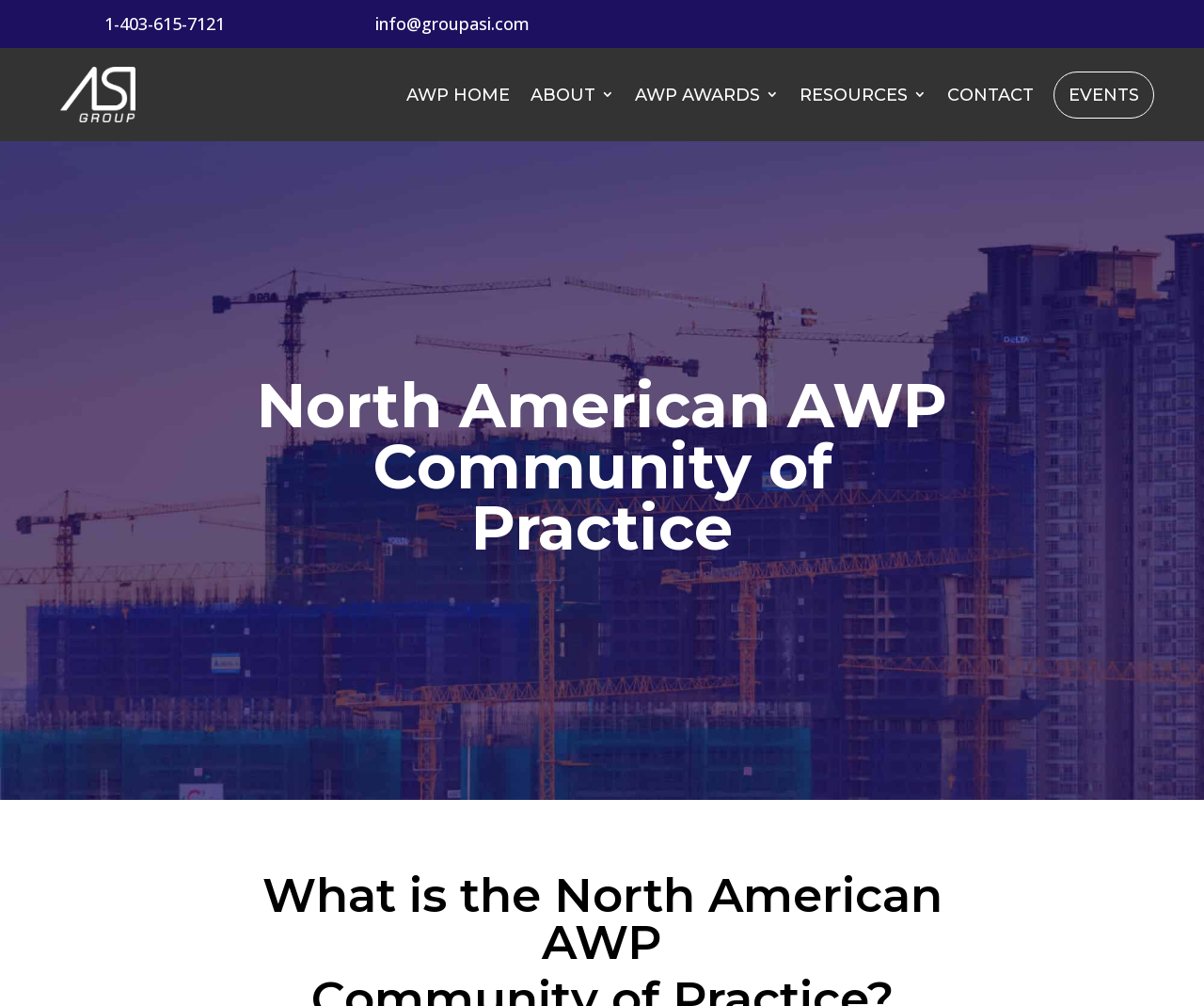Consider the image and give a detailed and elaborate answer to the question: 
What is the phone number on the top left?

I found the phone number by looking at the top left section of the webpage, where there is a layout table with a heading element containing the phone number.